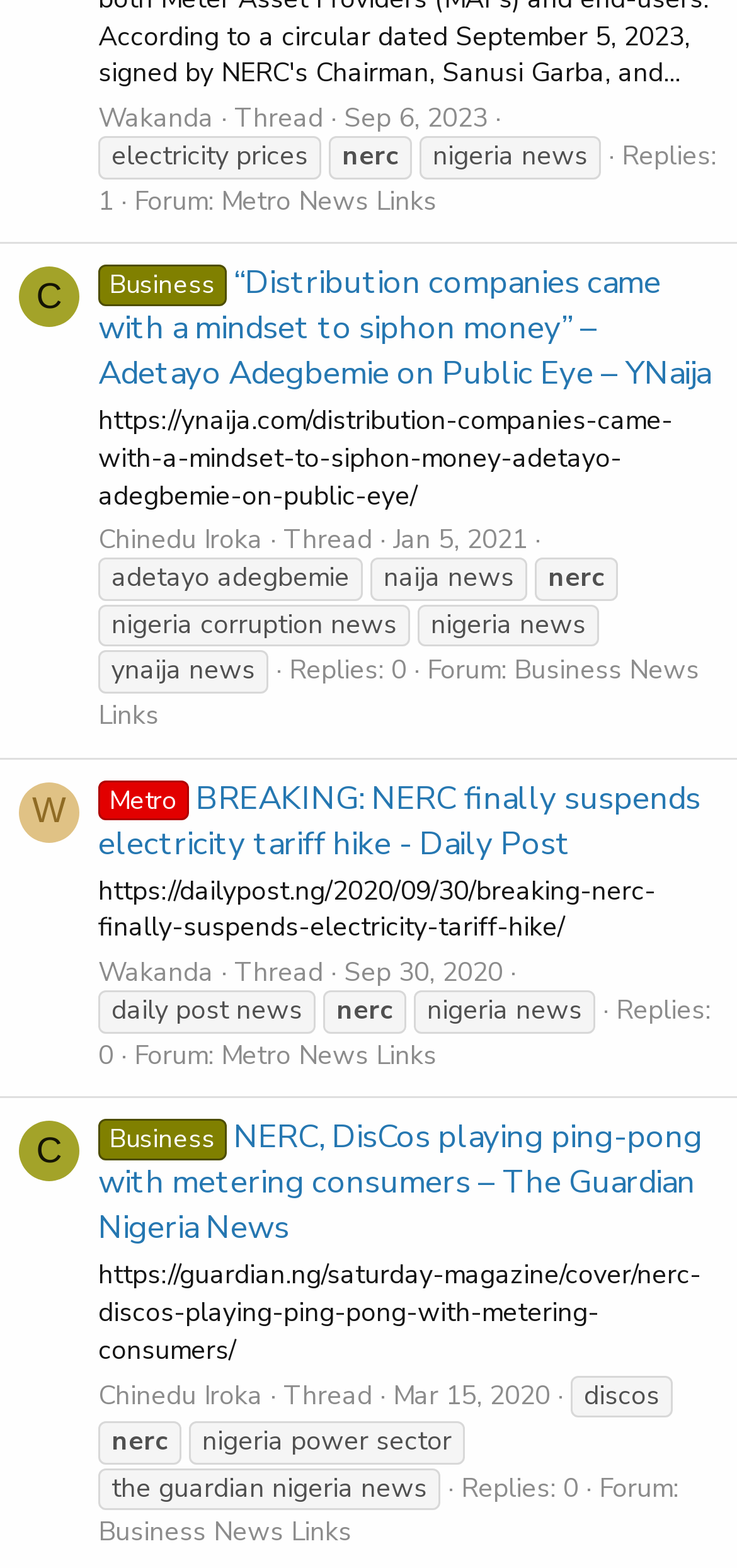Answer this question using a single word or a brief phrase:
Who is the author of the second article?

Chinedu Iroka